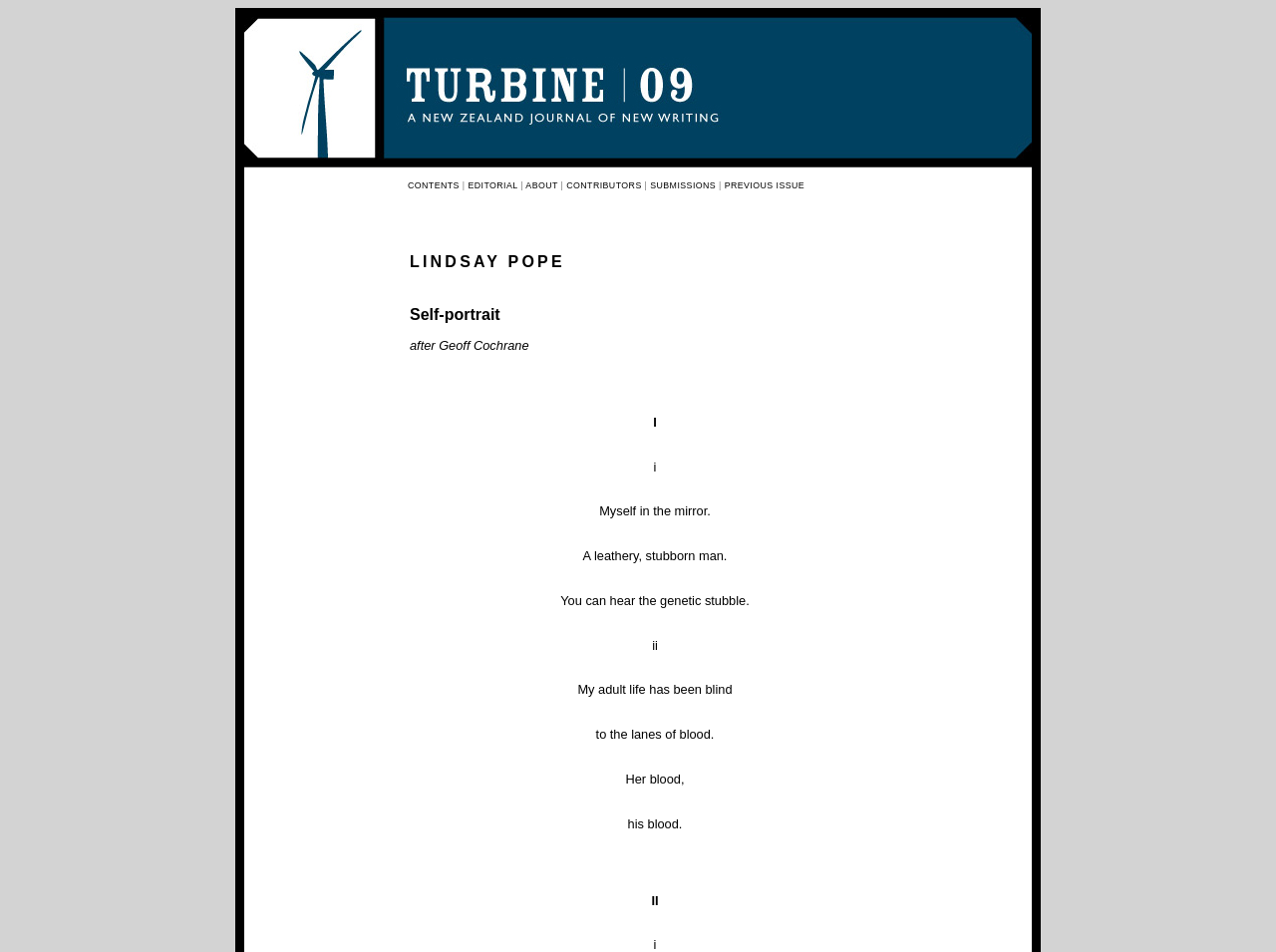What is the text on the top-left link? Observe the screenshot and provide a one-word or short phrase answer.

Turbine 09